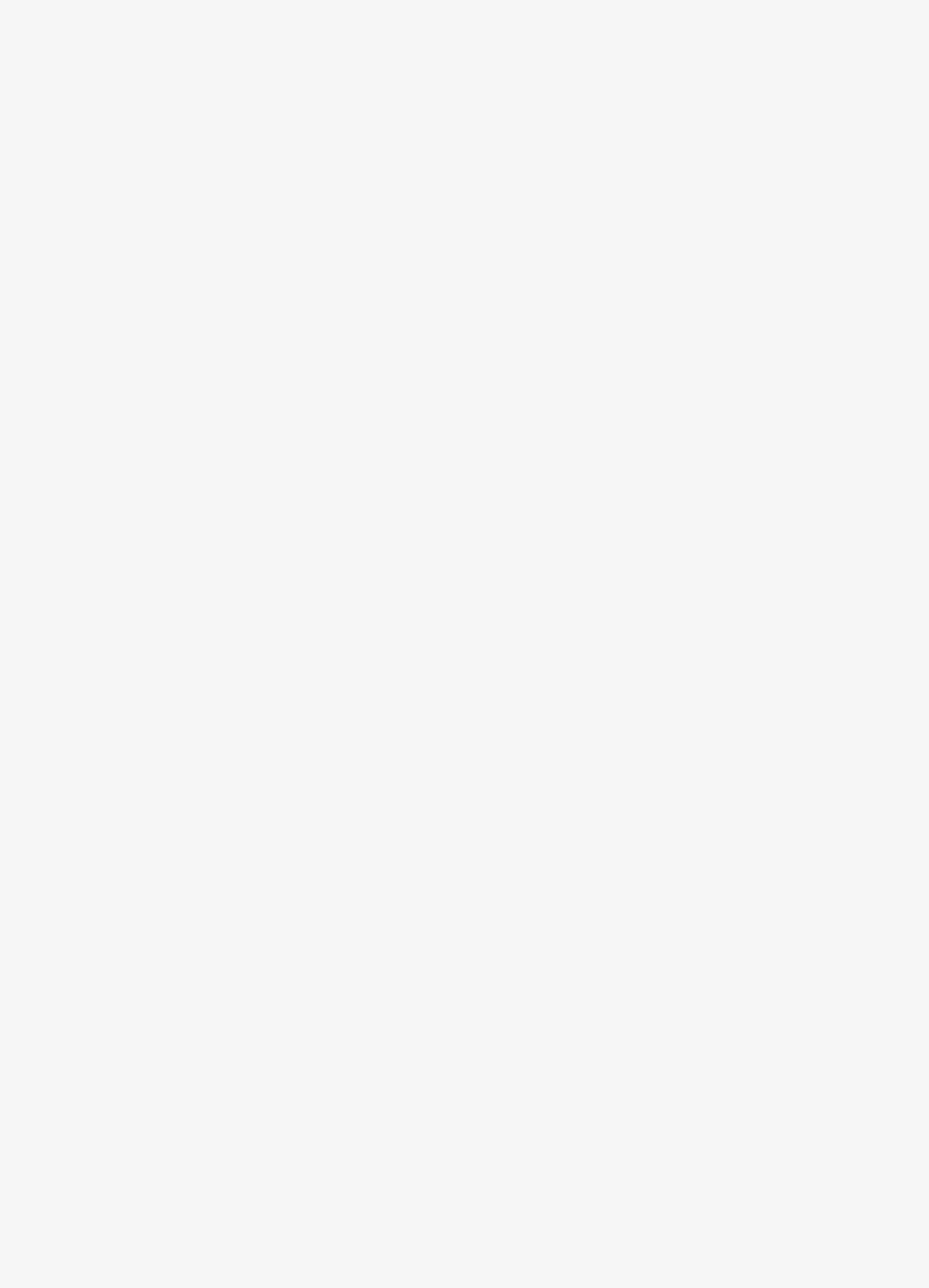Pinpoint the bounding box coordinates of the clickable element needed to complete the instruction: "Check the 'Is Kuttu Paratha easy to digest?' question". The coordinates should be provided as four float numbers between 0 and 1: [left, top, right, bottom].

[0.105, 0.571, 0.895, 0.656]